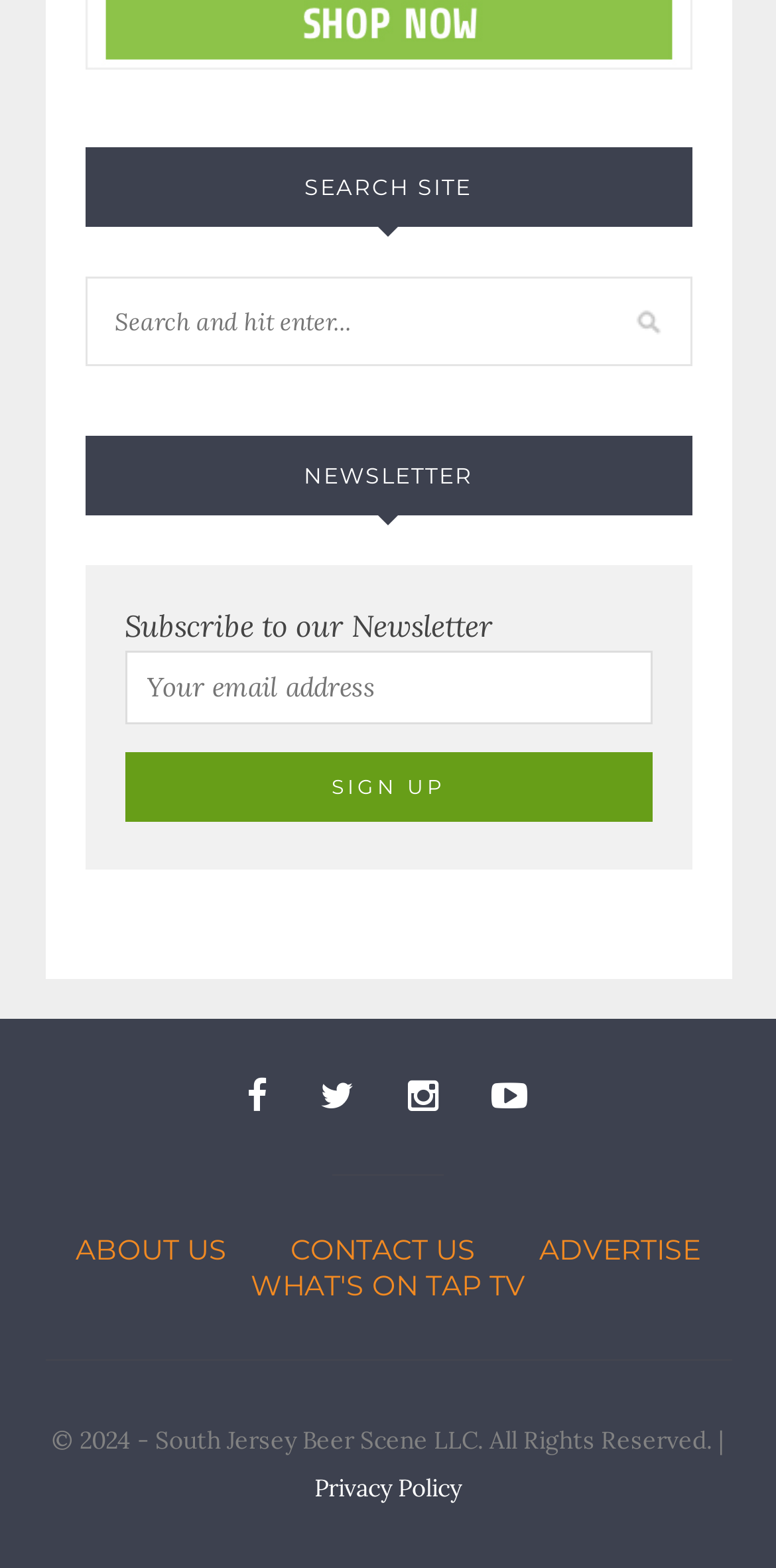Predict the bounding box for the UI component with the following description: "What's on Tap TV".

[0.323, 0.808, 0.677, 0.831]